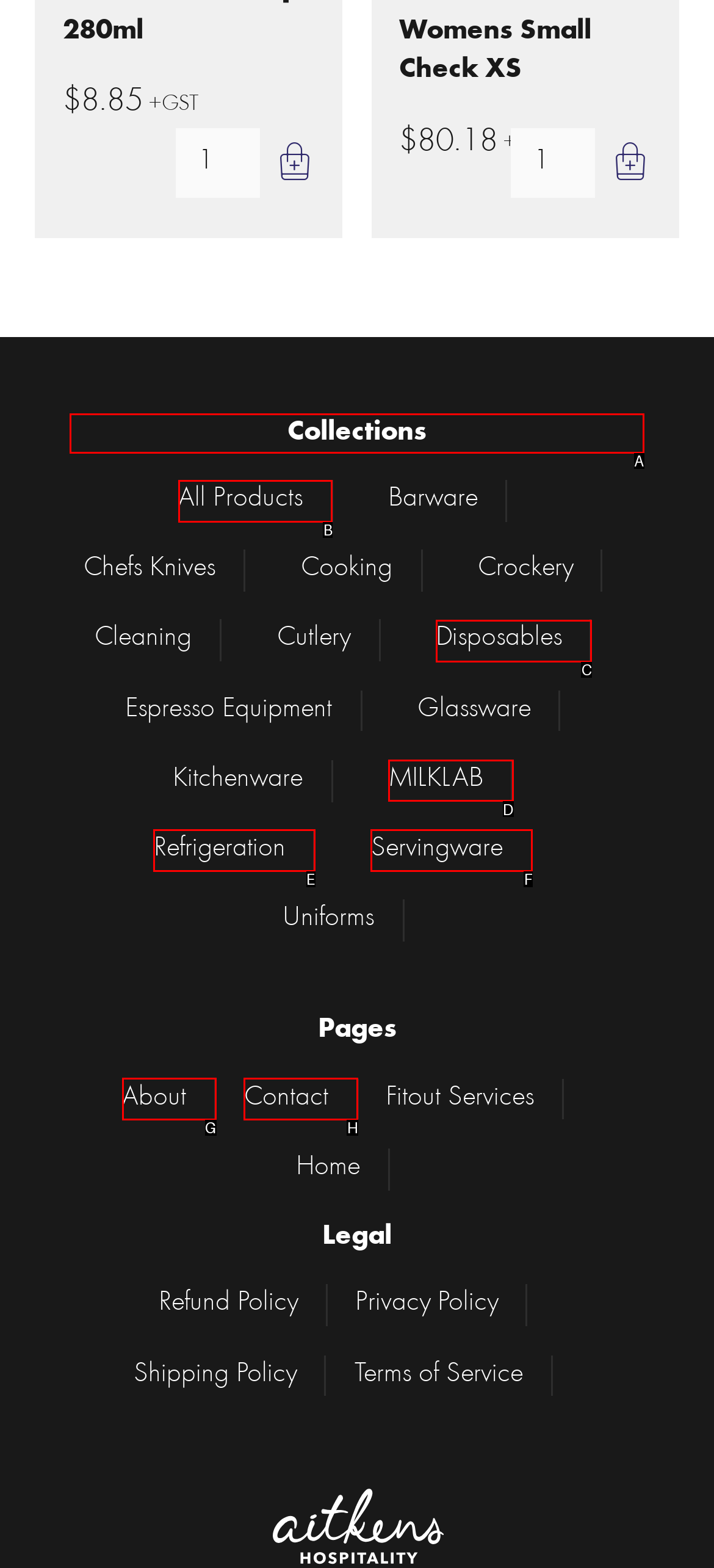Determine the letter of the element to click to accomplish this task: Toggle menu. Respond with the letter.

None